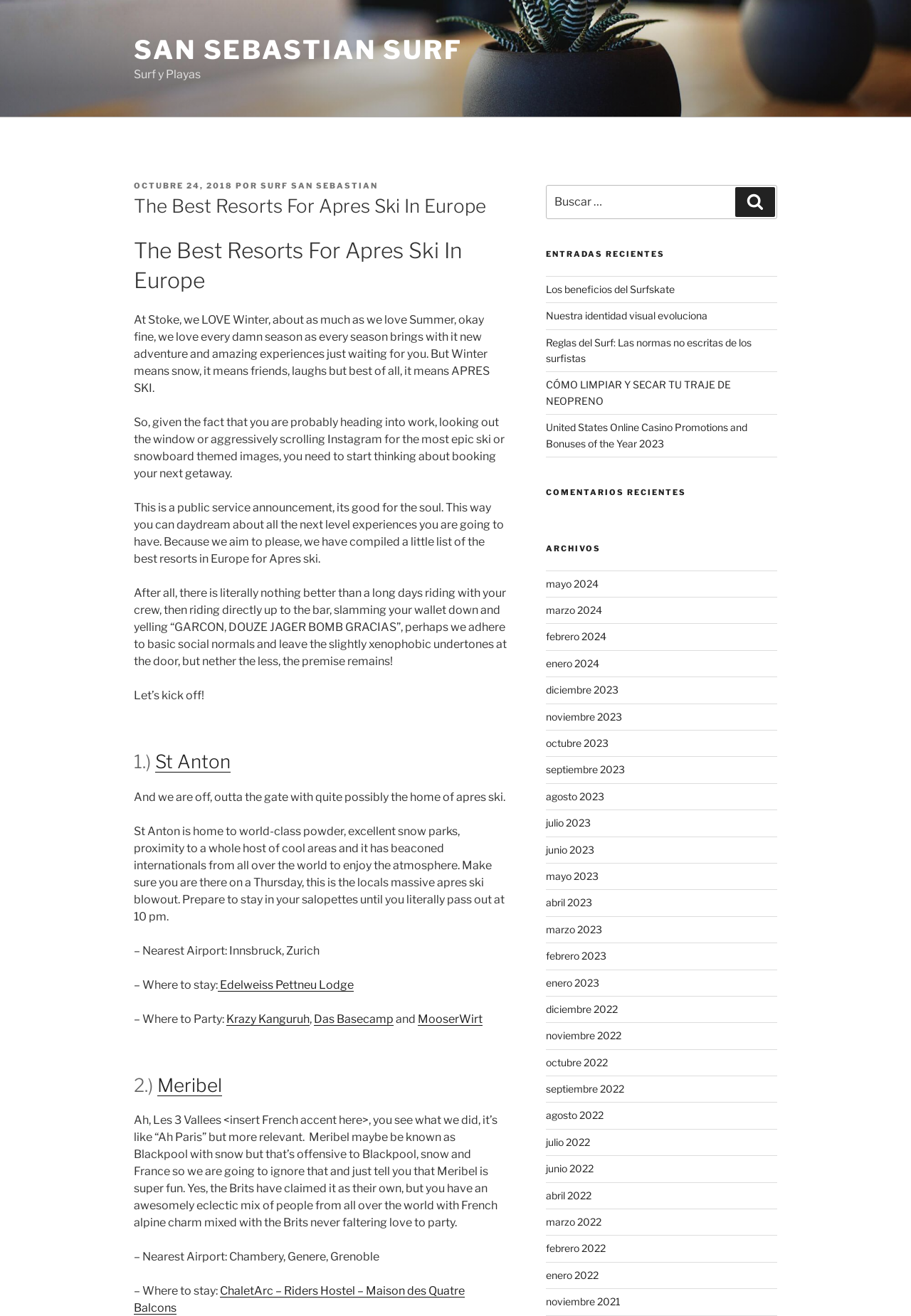Determine the bounding box for the described UI element: "Nuestra identidad visual evoluciona".

[0.599, 0.235, 0.776, 0.244]